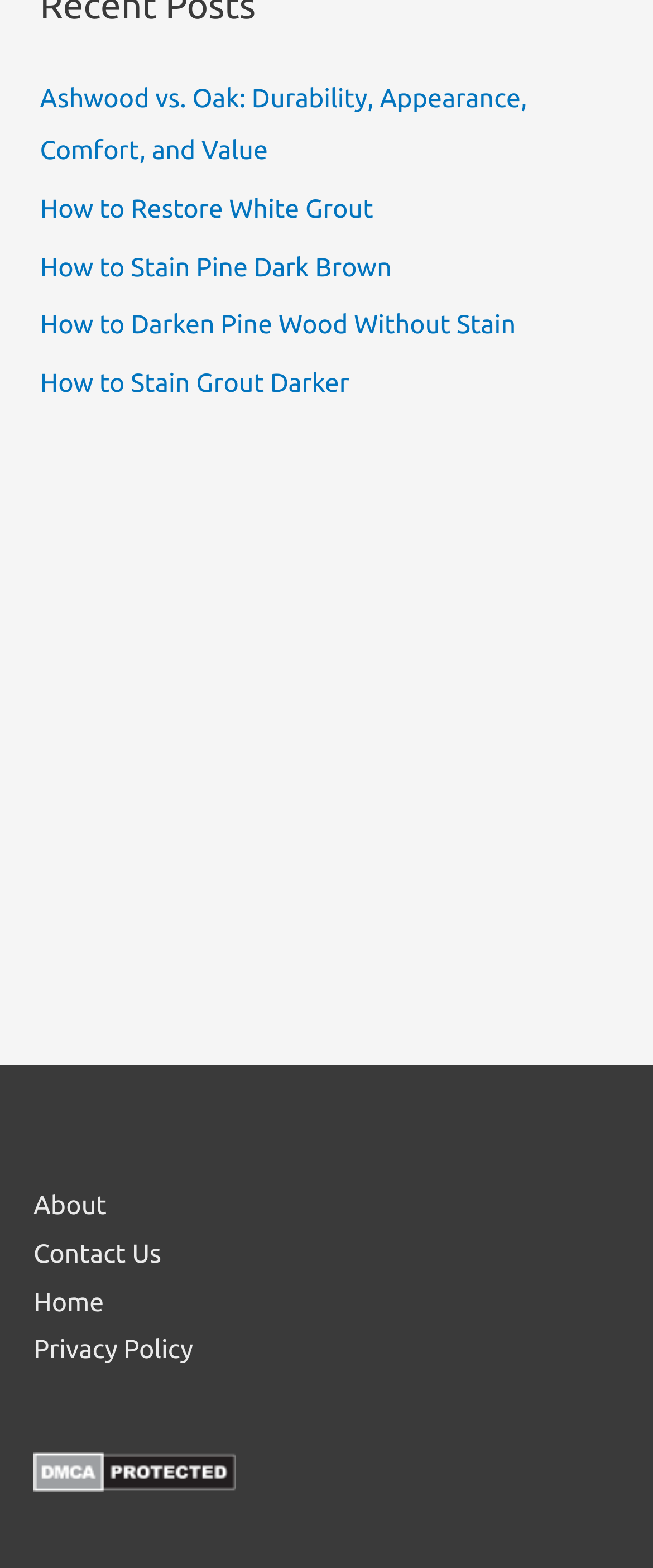Please identify the bounding box coordinates for the region that you need to click to follow this instruction: "go to about page".

[0.051, 0.759, 0.163, 0.777]